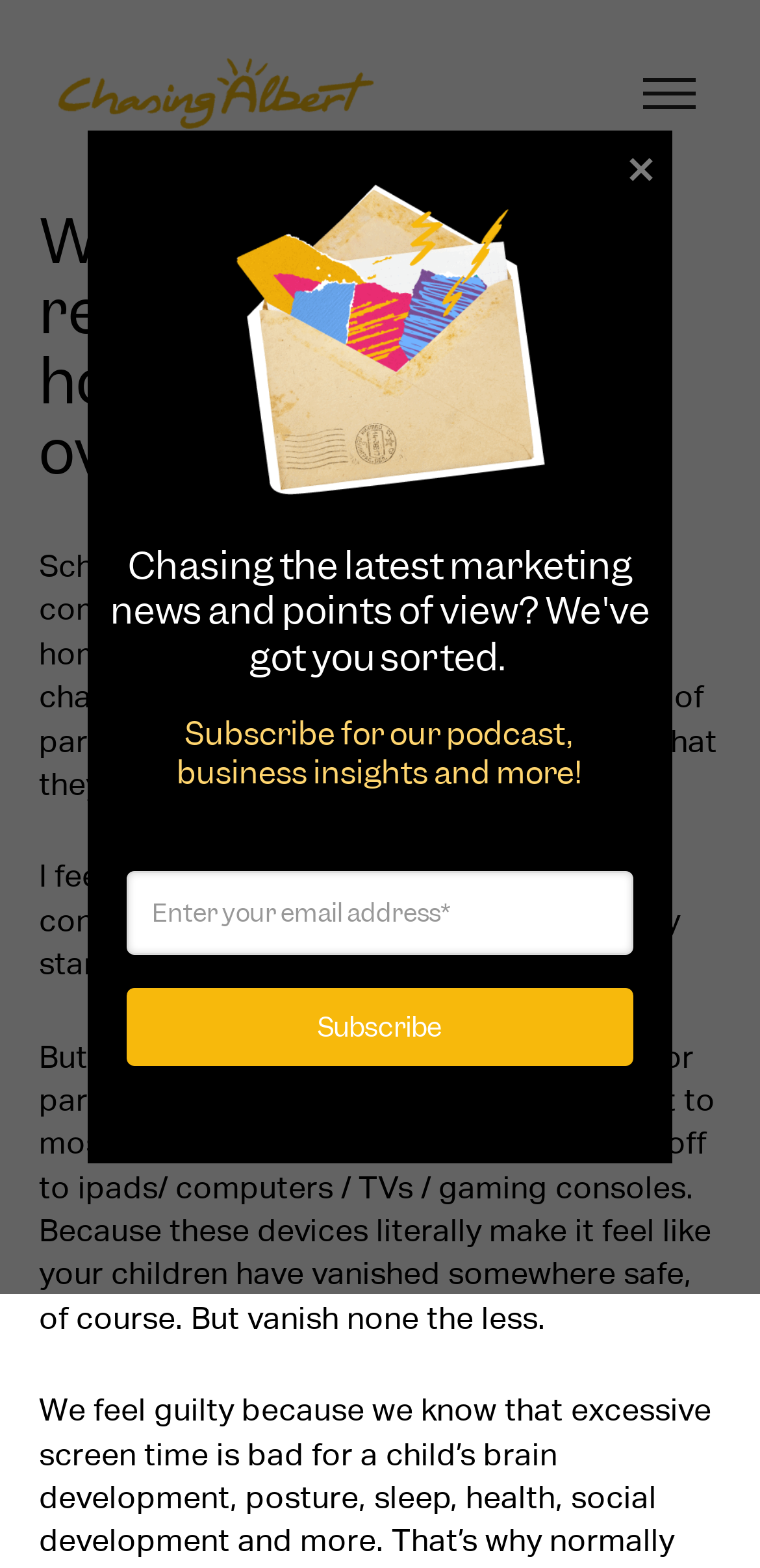What is the function of the button?
Give a detailed explanation using the information visible in the image.

The button is located next to the textbox, and its purpose is to allow users to submit their email address and complete the subscription process.